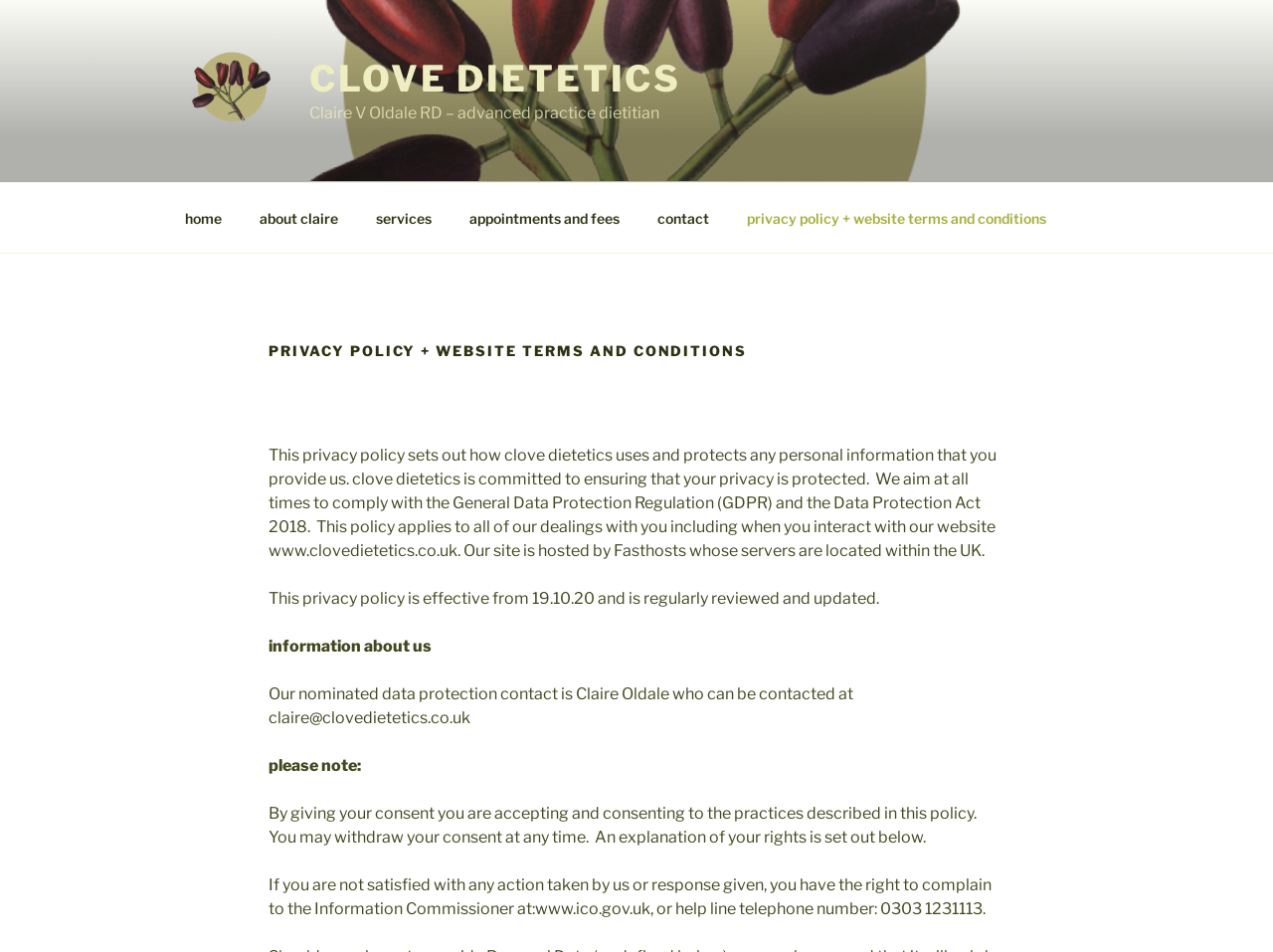Please locate the bounding box coordinates of the element that needs to be clicked to achieve the following instruction: "visit the home page". The coordinates should be four float numbers between 0 and 1, i.e., [left, top, right, bottom].

[0.131, 0.203, 0.188, 0.254]